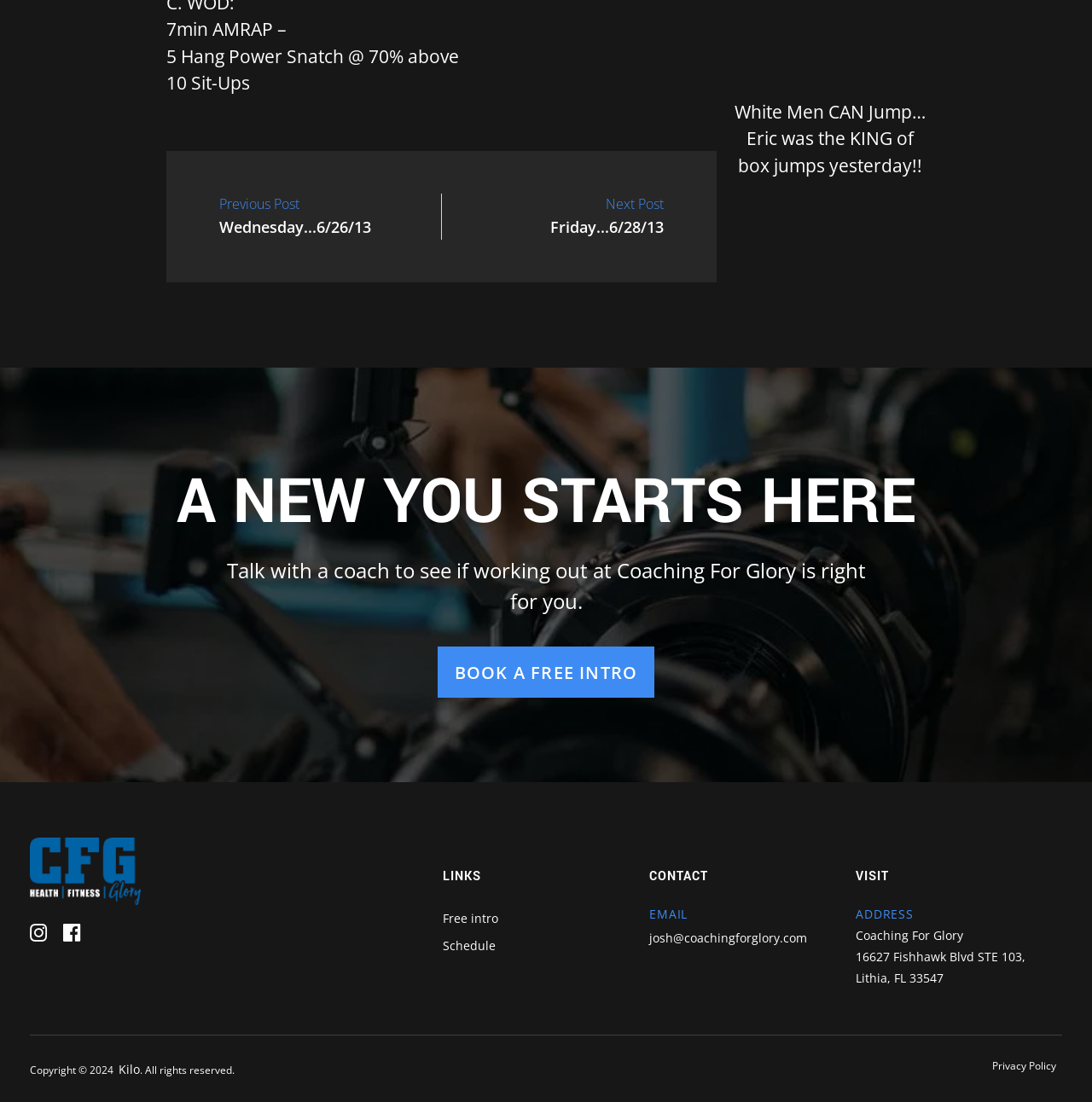Extract the bounding box coordinates of the UI element described by: "Book a Free Intro". The coordinates should include four float numbers ranging from 0 to 1, e.g., [left, top, right, bottom].

[0.401, 0.587, 0.599, 0.633]